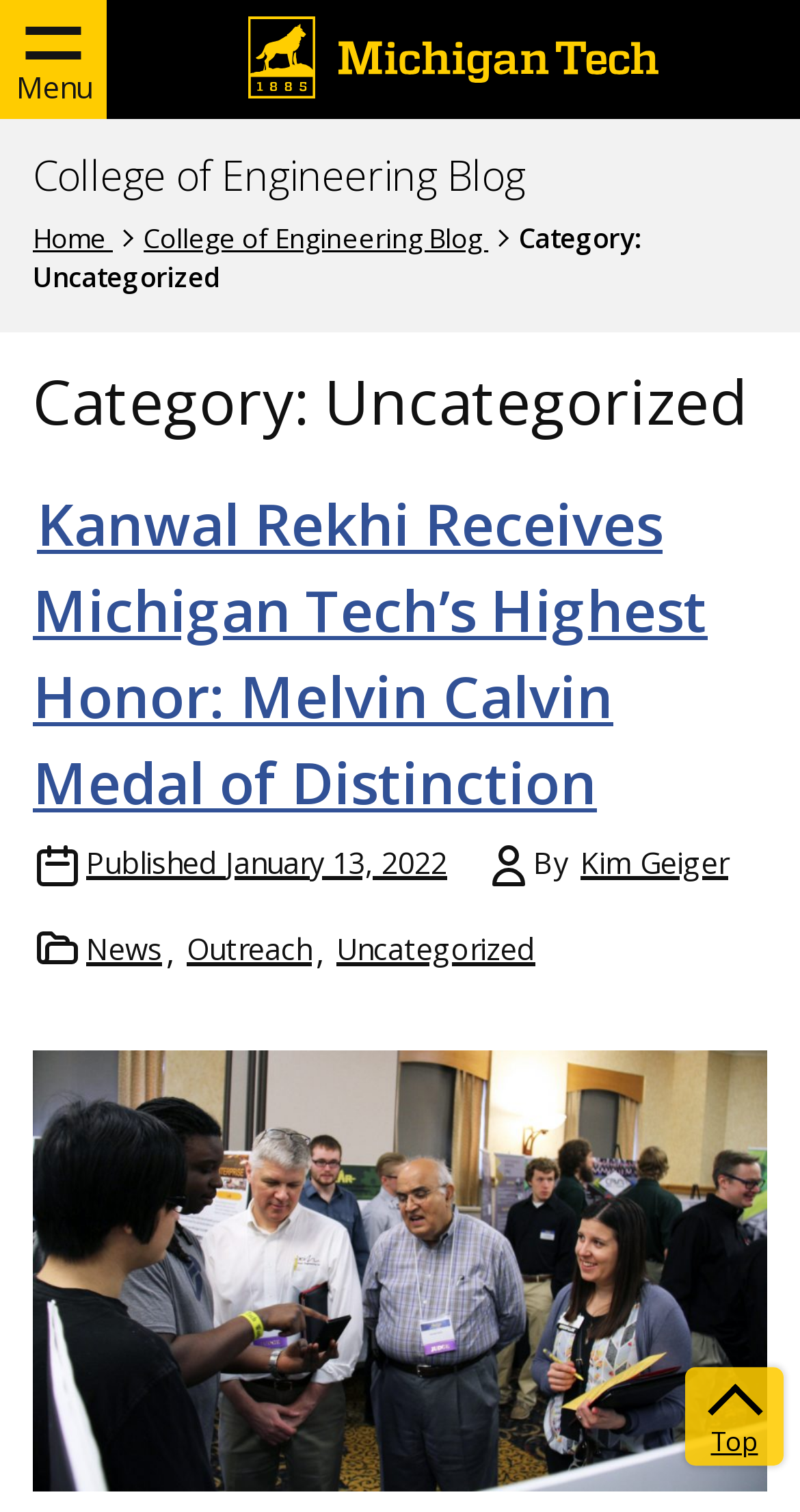Specify the bounding box coordinates of the element's region that should be clicked to achieve the following instruction: "View the categories list". The bounding box coordinates consist of four float numbers between 0 and 1, in the format [left, top, right, bottom].

[0.103, 0.61, 0.674, 0.645]